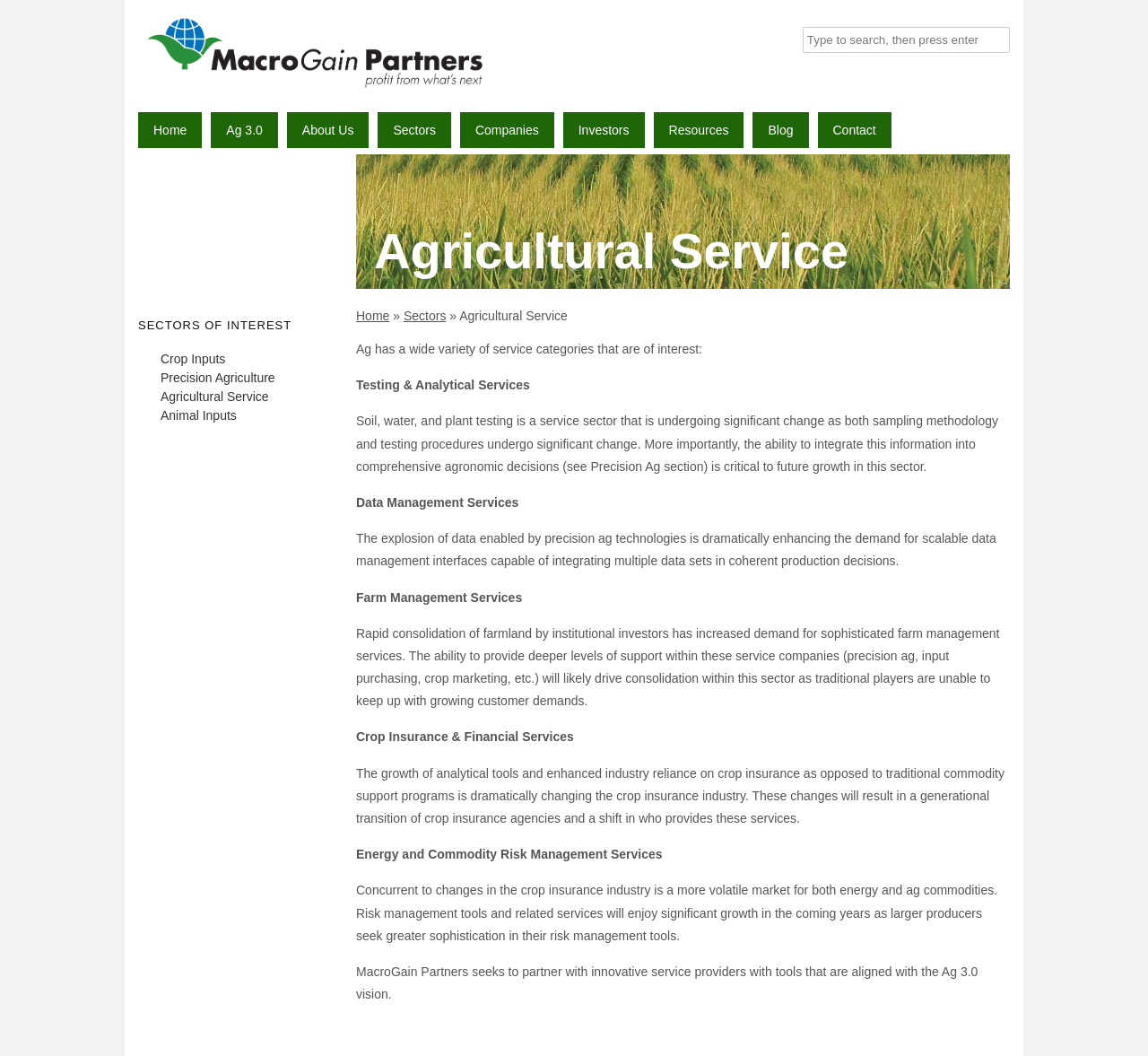Find the bounding box coordinates of the clickable area required to complete the following action: "Search for something".

[0.699, 0.025, 0.88, 0.05]